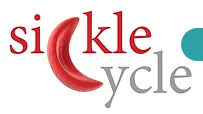What is the shape of the cells characteristic of the disease?
Give a single word or phrase as your answer by examining the image.

sickle-shaped